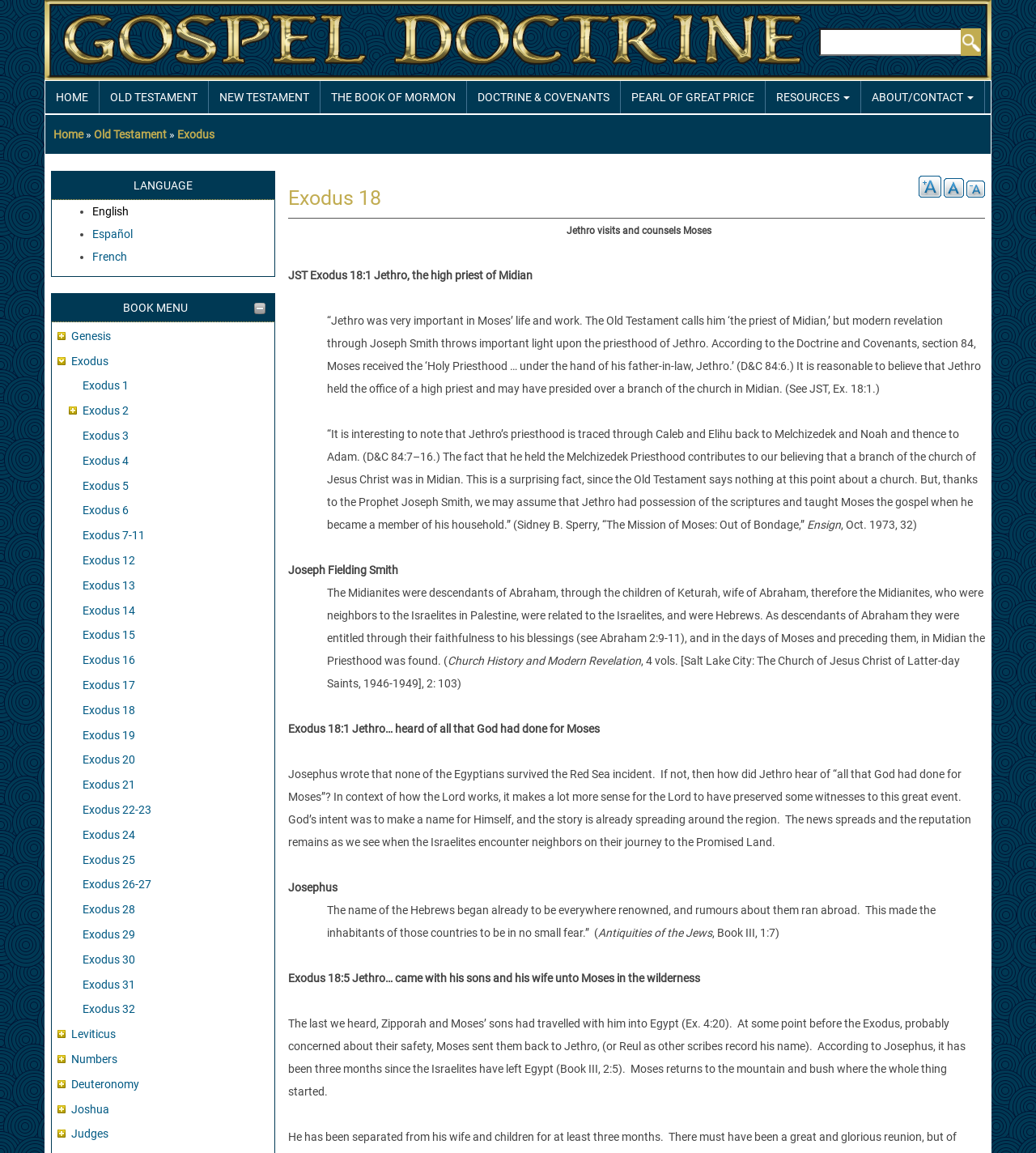Locate the bounding box coordinates of the region to be clicked to comply with the following instruction: "Zoom in the text". The coordinates must be four float numbers between 0 and 1, in the form [left, top, right, bottom].

[0.887, 0.152, 0.909, 0.171]